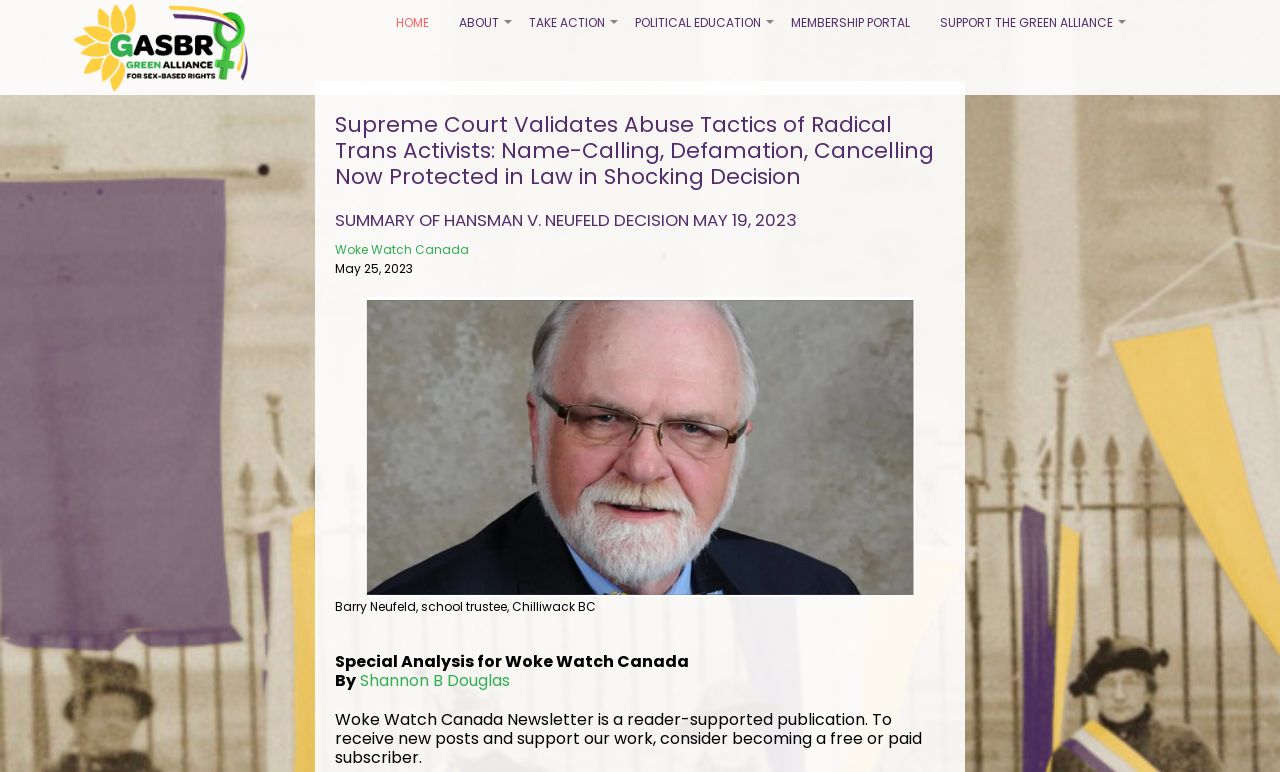How many navigation links are in the main navigation?
Please respond to the question with a detailed and thorough explanation.

The main navigation has 6 links, including 'HOME', 'ABOUT', 'TAKE ACTION', 'POLITICAL EDUCATION', 'MEMBERSHIP PORTAL', and 'SUPPORT THE GREEN ALLIANCE'. This information can be obtained by counting the number of link elements within the navigation element.